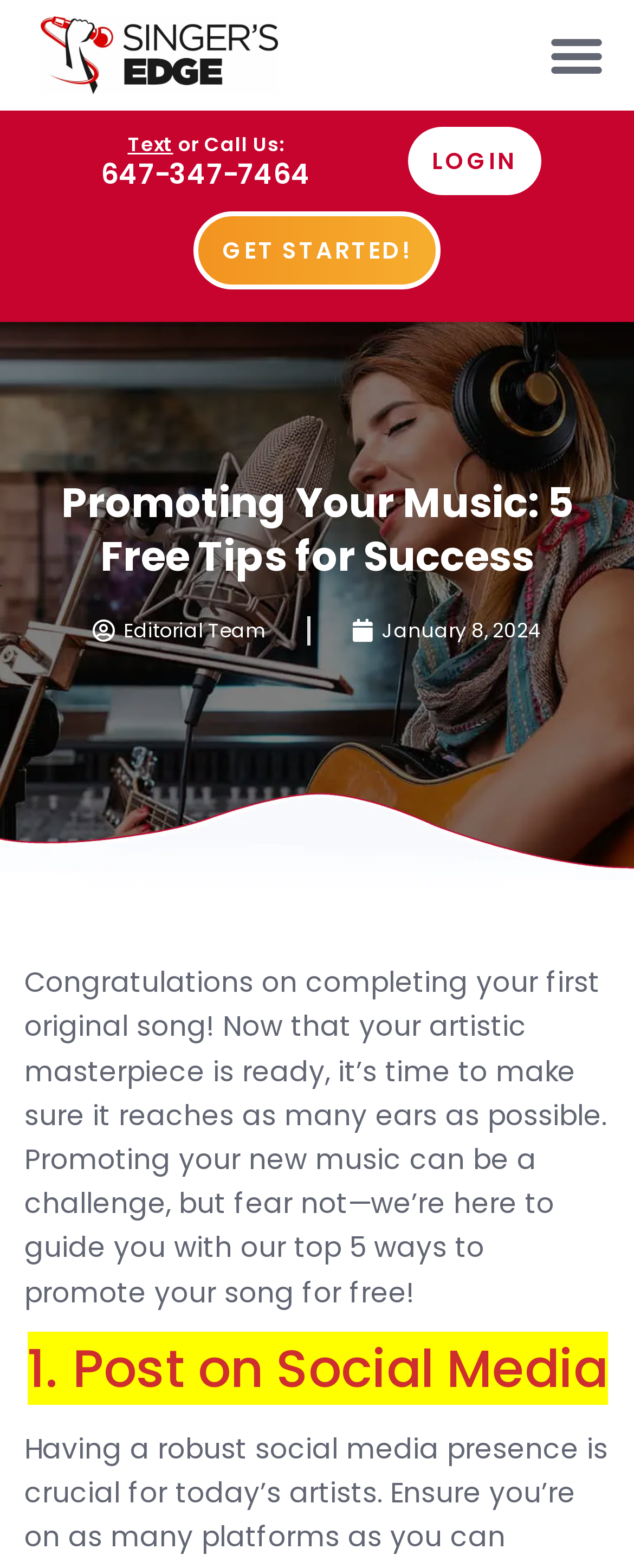How many ways to promote music are mentioned?
Provide a detailed answer to the question, using the image to inform your response.

I found the number of ways to promote music by reading the heading 'Promoting Your Music: 5 Free Tips for Success' and the text 'our top 5 ways to promote your song for free!'.